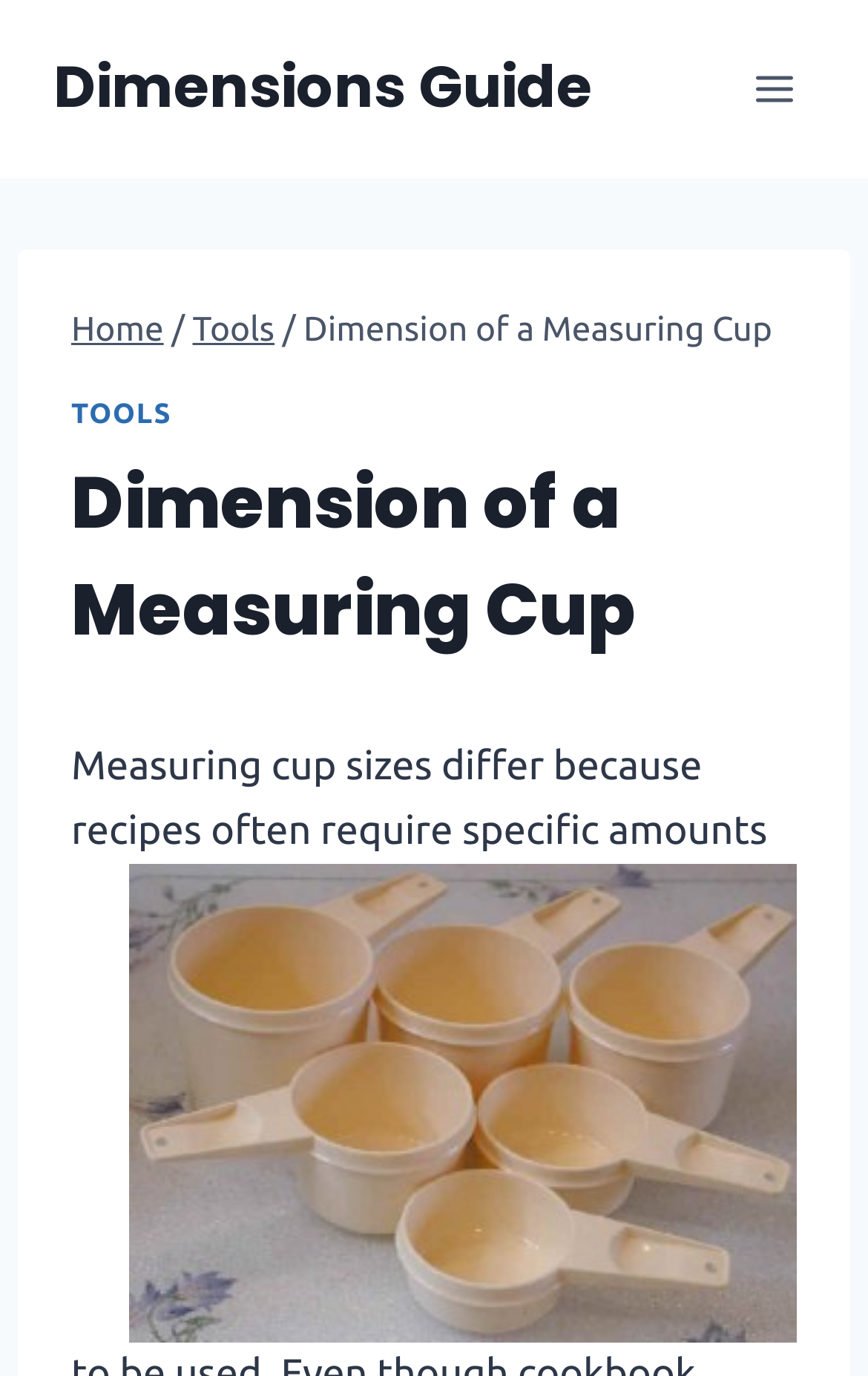What is the purpose of the button 'Open menu'?
Use the image to answer the question with a single word or phrase.

To expand the menu